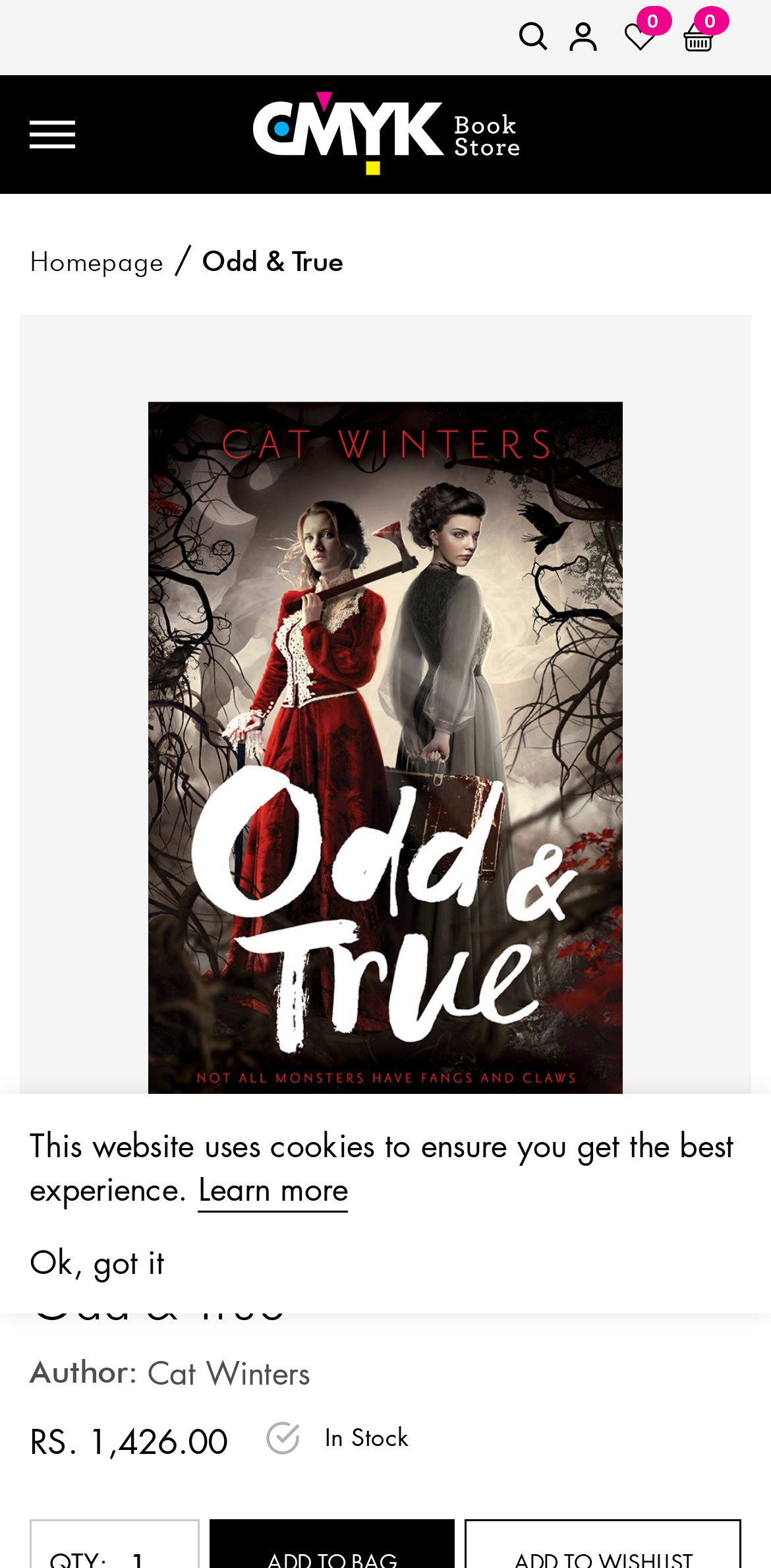Indicate the bounding box coordinates of the clickable region to achieve the following instruction: "view cart."

[0.885, 0.018, 0.926, 0.037]